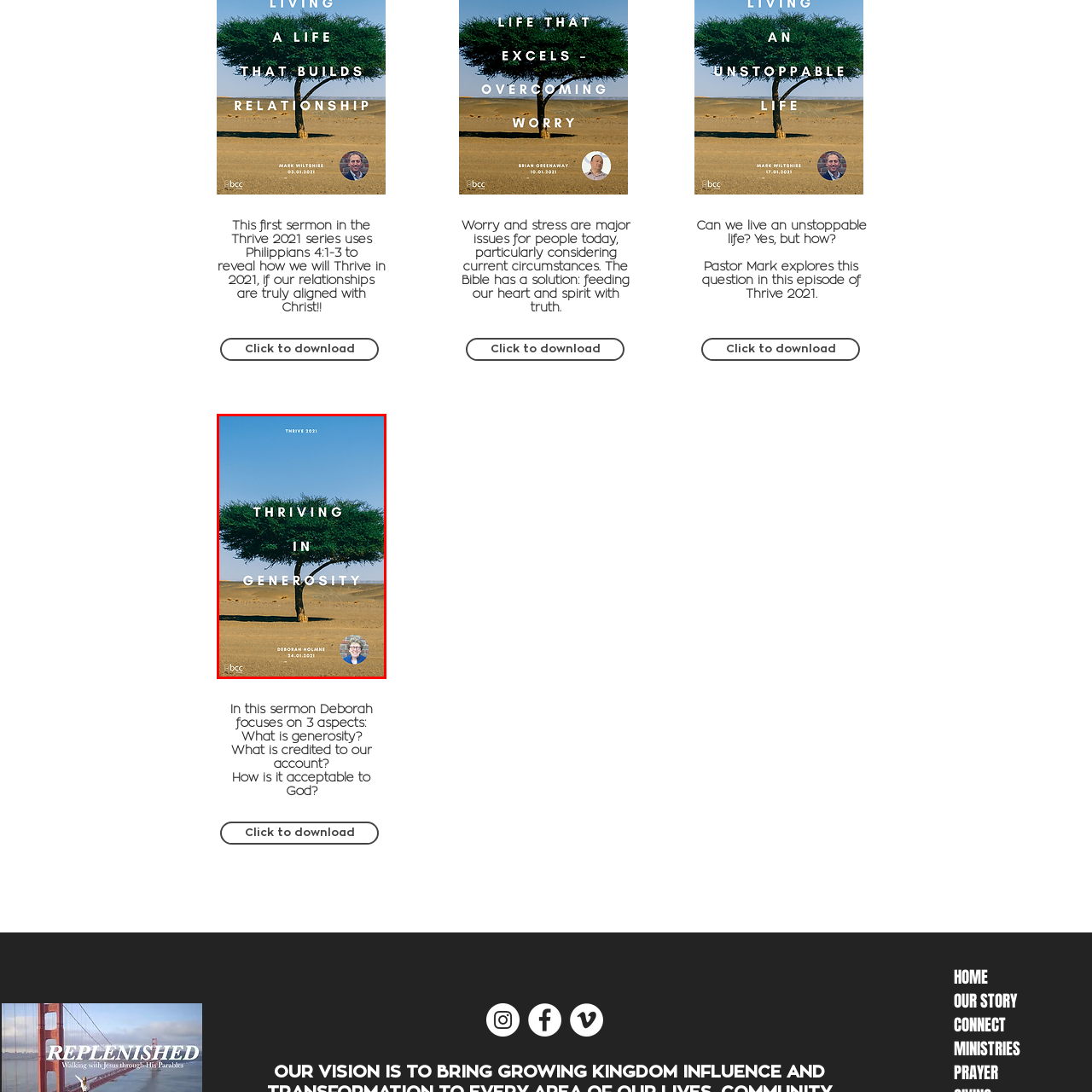Take a close look at the image marked with a red boundary and thoroughly answer the ensuing question using the information observed in the image:
What is the date of the sermon?

The date of the sermon is mentioned below the title of the sermon, which is 24.01.21, indicating that the sermon was presented on January 24, 2021.